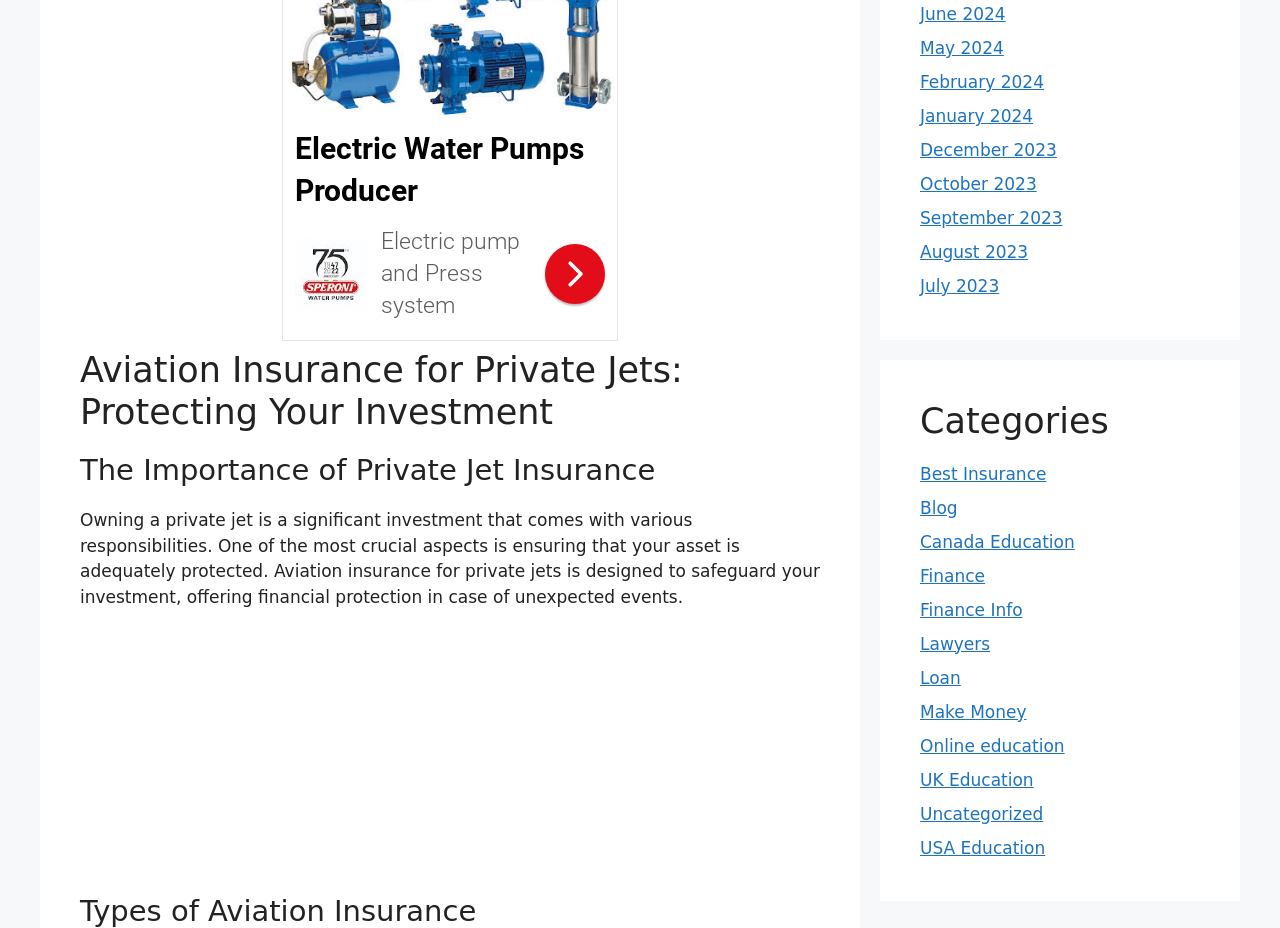What type of asset is being discussed in the article?
Please provide a single word or phrase in response based on the screenshot.

Private jet